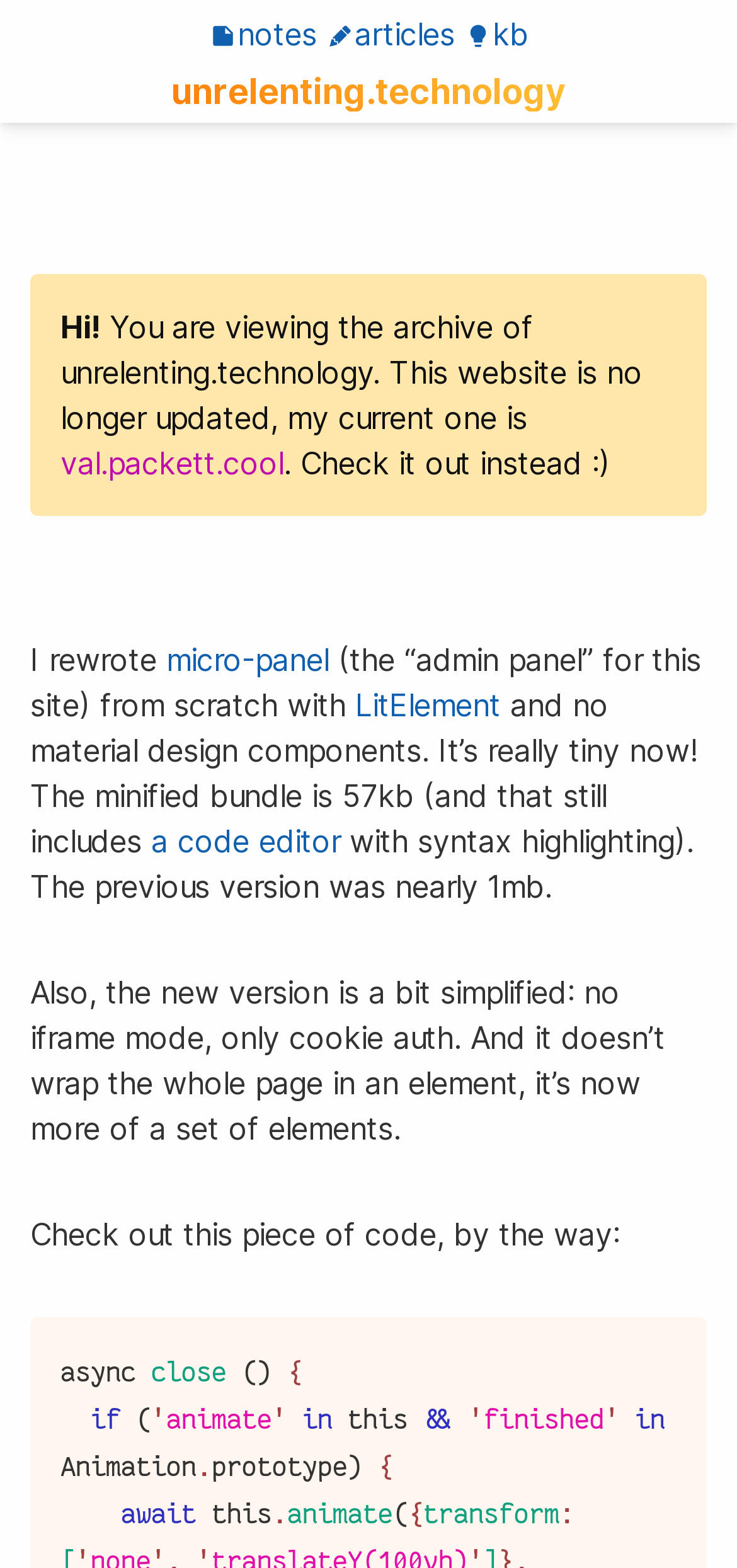Determine the bounding box coordinates of the clickable element to complete this instruction: "visit articles". Provide the coordinates in the format of four float numbers between 0 and 1, [left, top, right, bottom].

[0.442, 0.01, 0.617, 0.034]